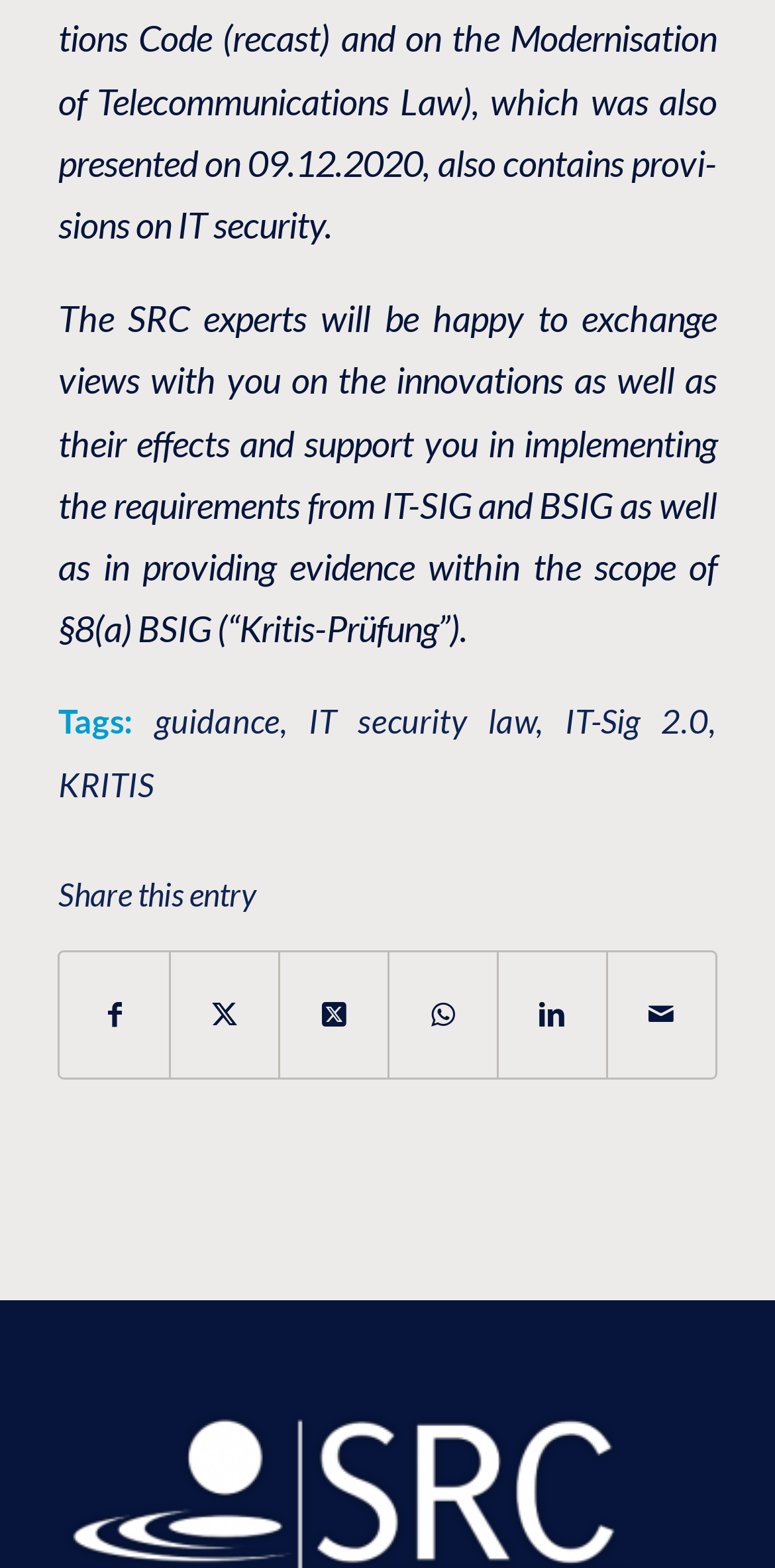Could you please study the image and provide a detailed answer to the question:
What is KRITIS related to?

The webpage mentions '§8(a) BSIG (“Kritis-Prüfung”)'. This implies that KRITIS is related to BSIG, which is likely a German law or regulation.